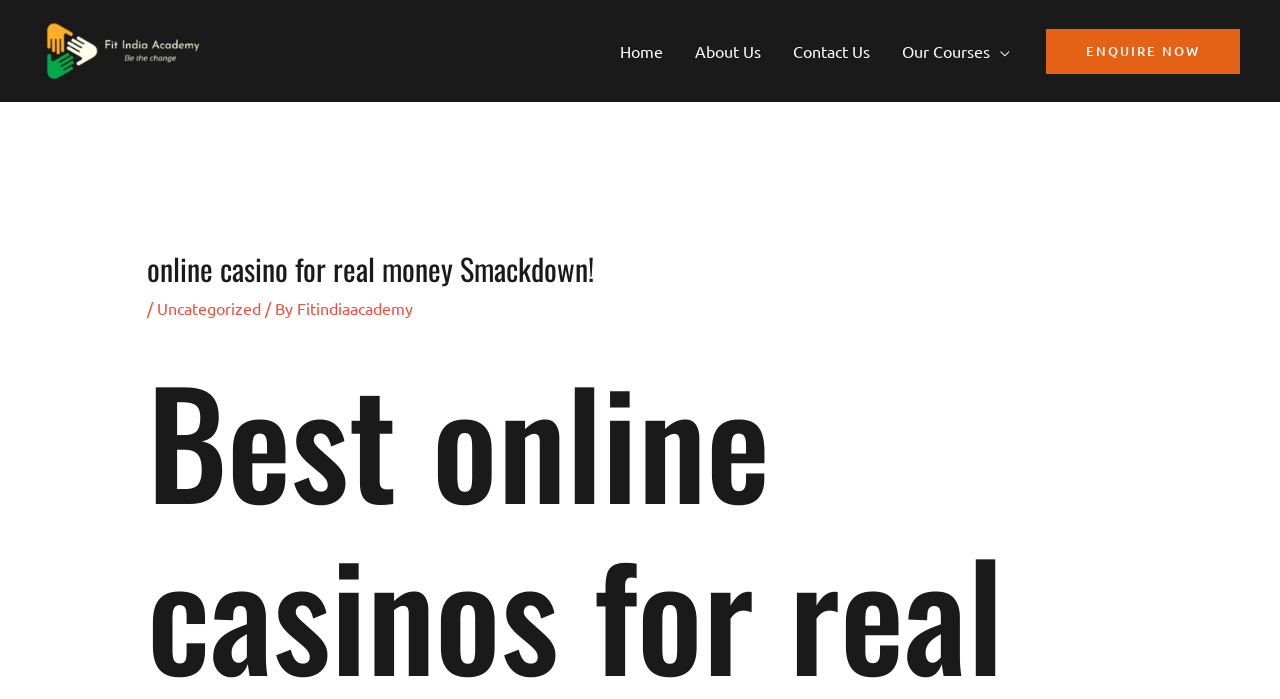Generate a thorough caption that explains the contents of the webpage.

The webpage is about Fit India Academy, with a focus on online casinos for real money and Smackdown. At the top left, there is a link to "Fit India Academy" accompanied by an image with the same name. Below this, there is a navigation menu labeled "Site Navigation" that spans across the top of the page, containing links to "Home", "About Us", "Contact Us", and "Our Courses" with an arrow icon.

On the right side of the page, there is a prominent call-to-action link "ENQUIRE NOW". Below this, there is a header section that takes up a significant portion of the page. The header contains a heading that reads "online casino for real money Smackdown!", followed by a slash and a link to "Uncategorized", then a text "/ By", and finally a link to "Fitindiaacademy".